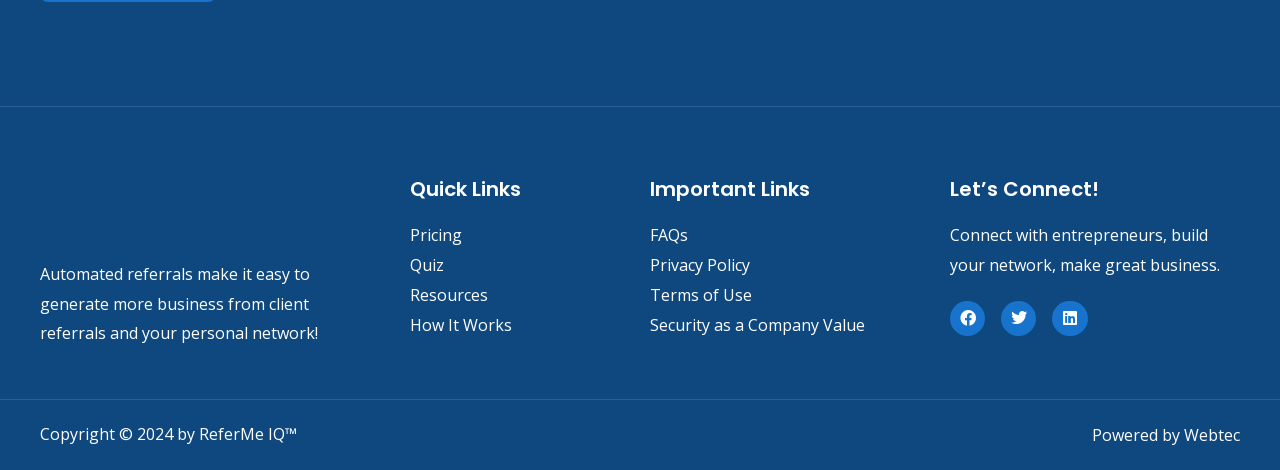Answer the question with a brief word or phrase:
What is the copyright year of the webpage?

2024